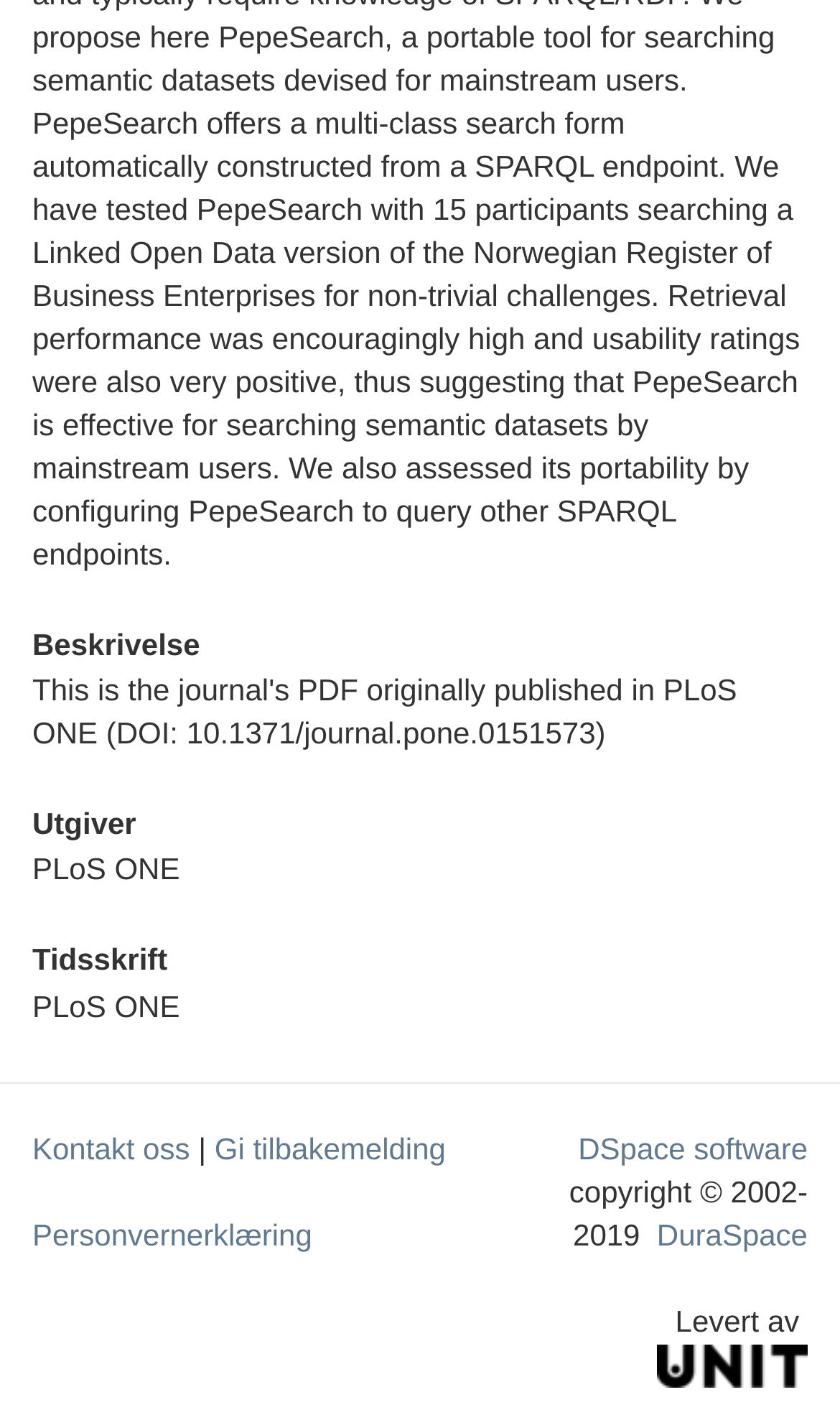Based on the element description "parent_node: Levert av title="Unit"", predict the bounding box coordinates of the UI element.

[0.782, 0.951, 0.962, 0.976]